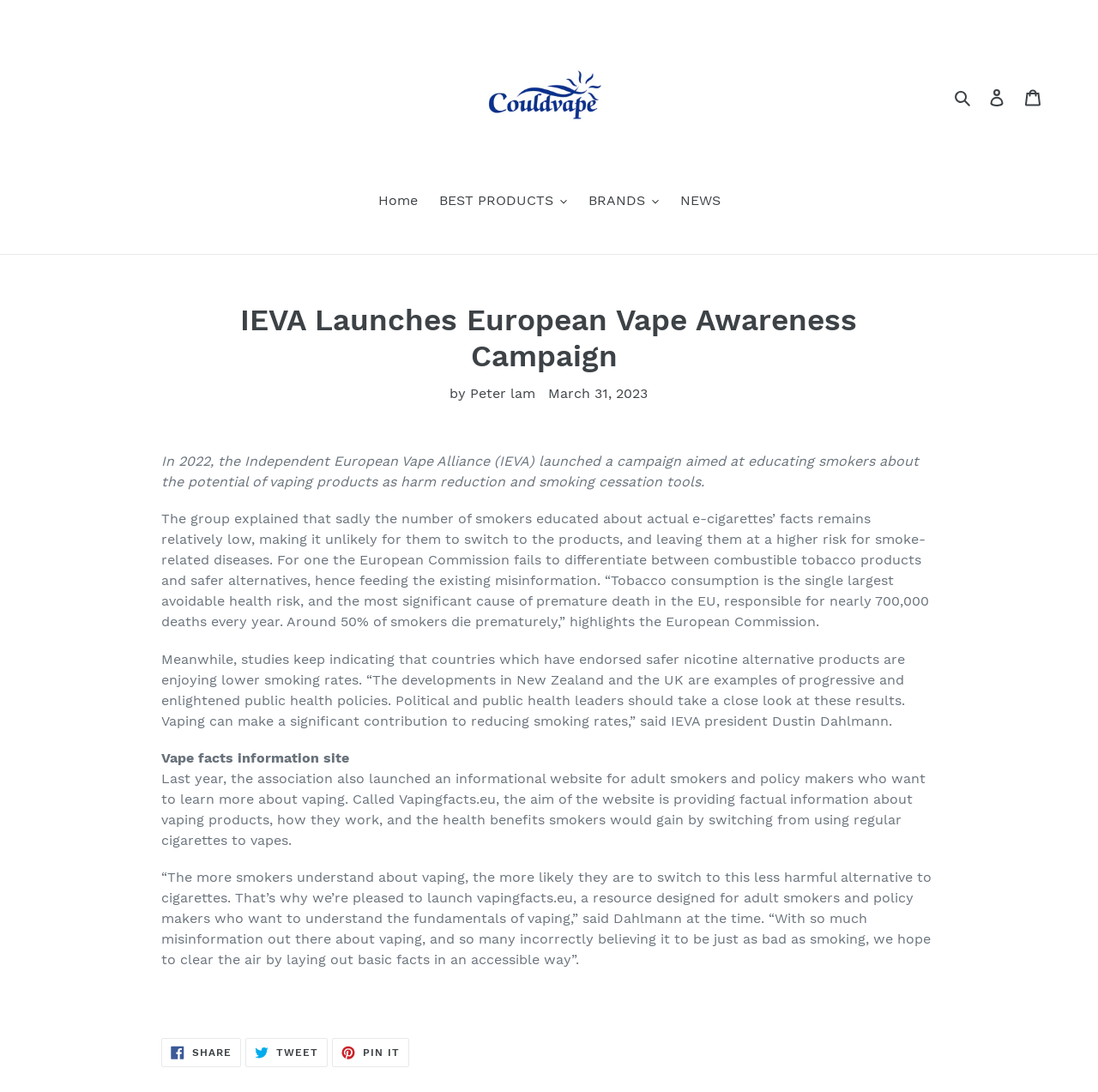What is the name of the author of the article? Based on the screenshot, please respond with a single word or phrase.

Peter Lam